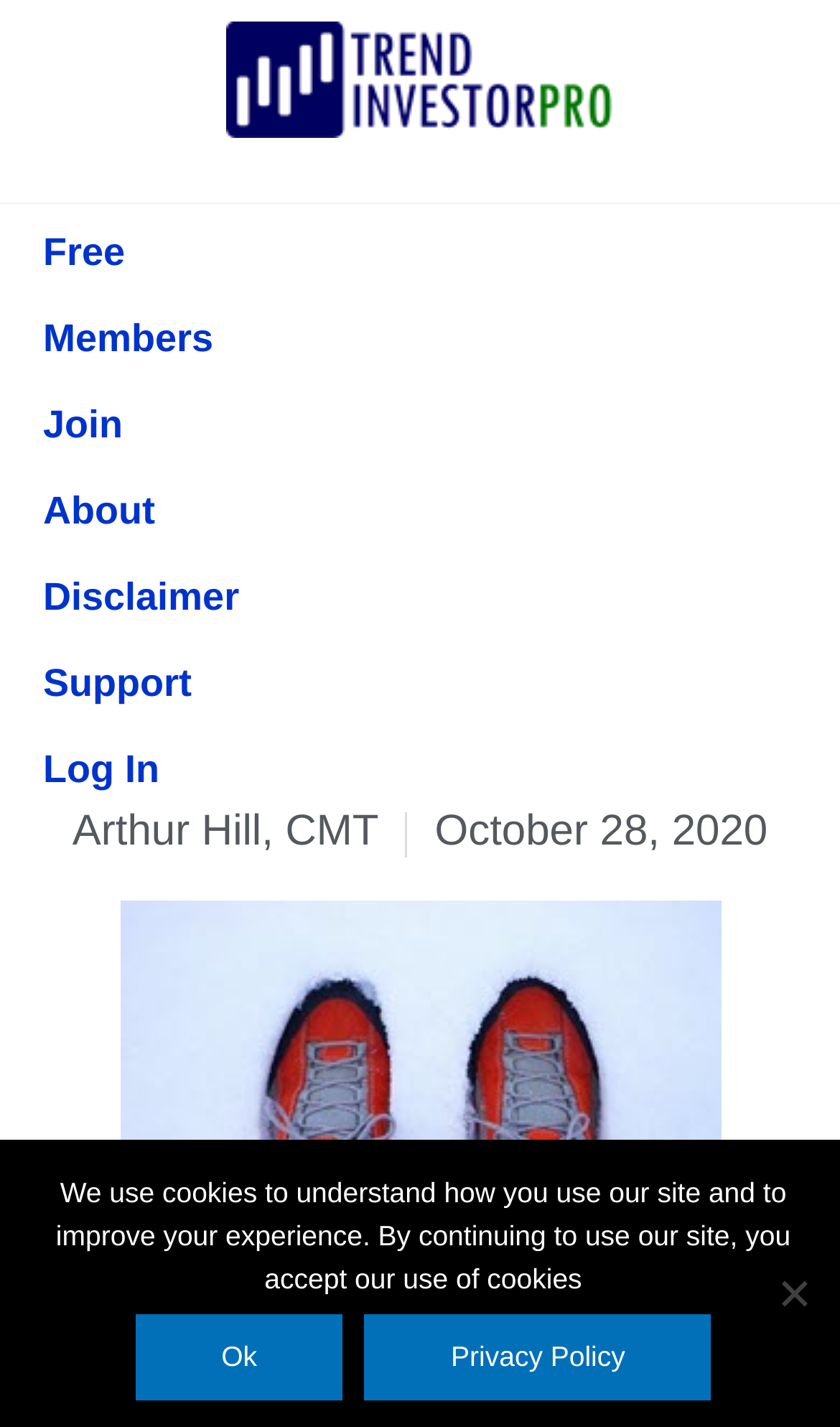Who is the author of the article?
Answer the question with a detailed and thorough explanation.

The author's name is mentioned in the article, specifically in the section where the article's title is displayed, and it is 'Arthur Hill, CMT'.